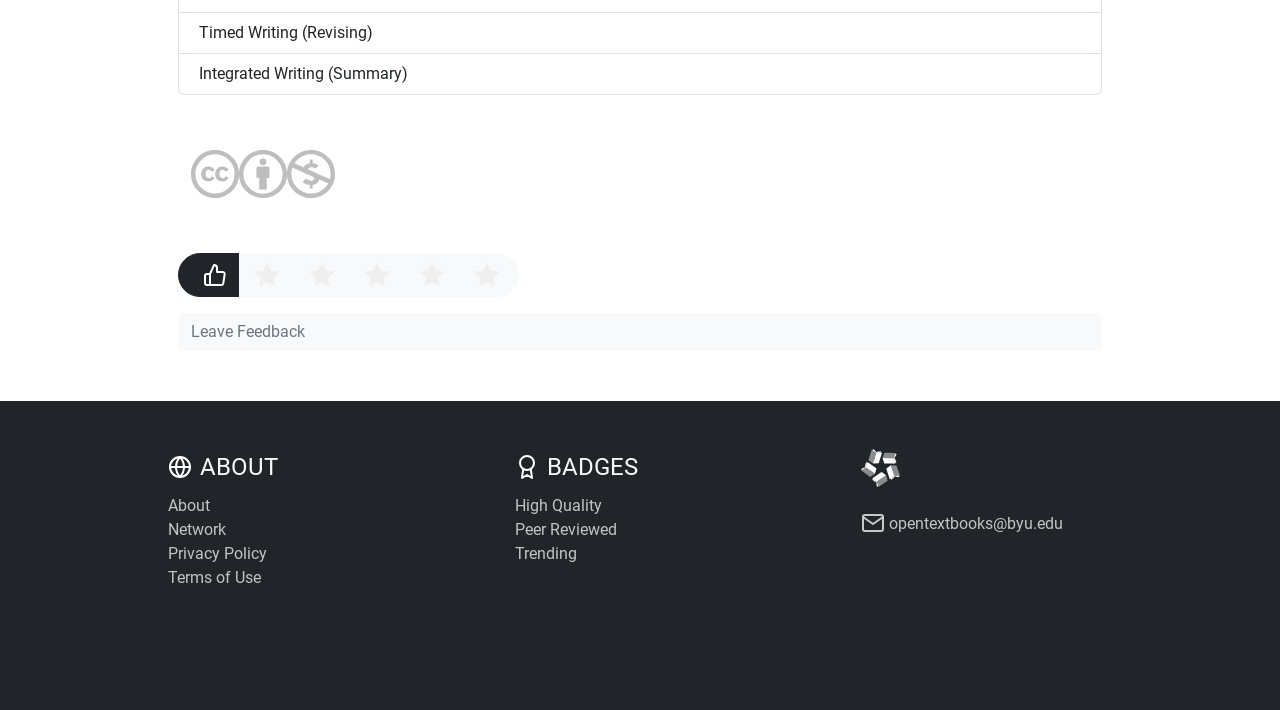Locate the bounding box coordinates of the element's region that should be clicked to carry out the following instruction: "Contact via email". The coordinates need to be four float numbers between 0 and 1, i.e., [left, top, right, bottom].

[0.673, 0.72, 0.869, 0.759]